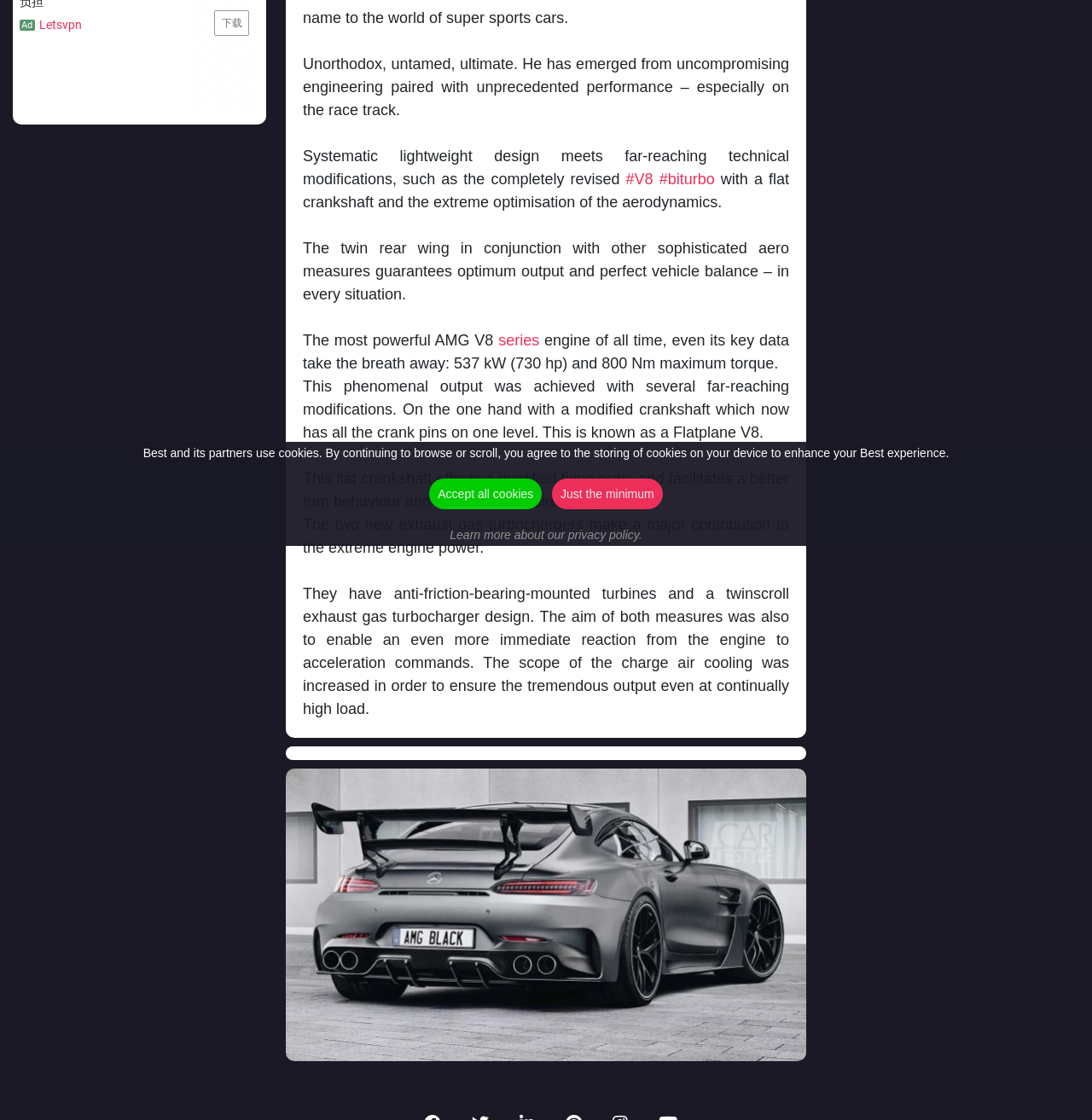Using the webpage screenshot and the element description #V8, determine the bounding box coordinates. Specify the coordinates in the format (top-left x, top-left y, bottom-right x, bottom-right y) with values ranging from 0 to 1.

[0.573, 0.152, 0.598, 0.167]